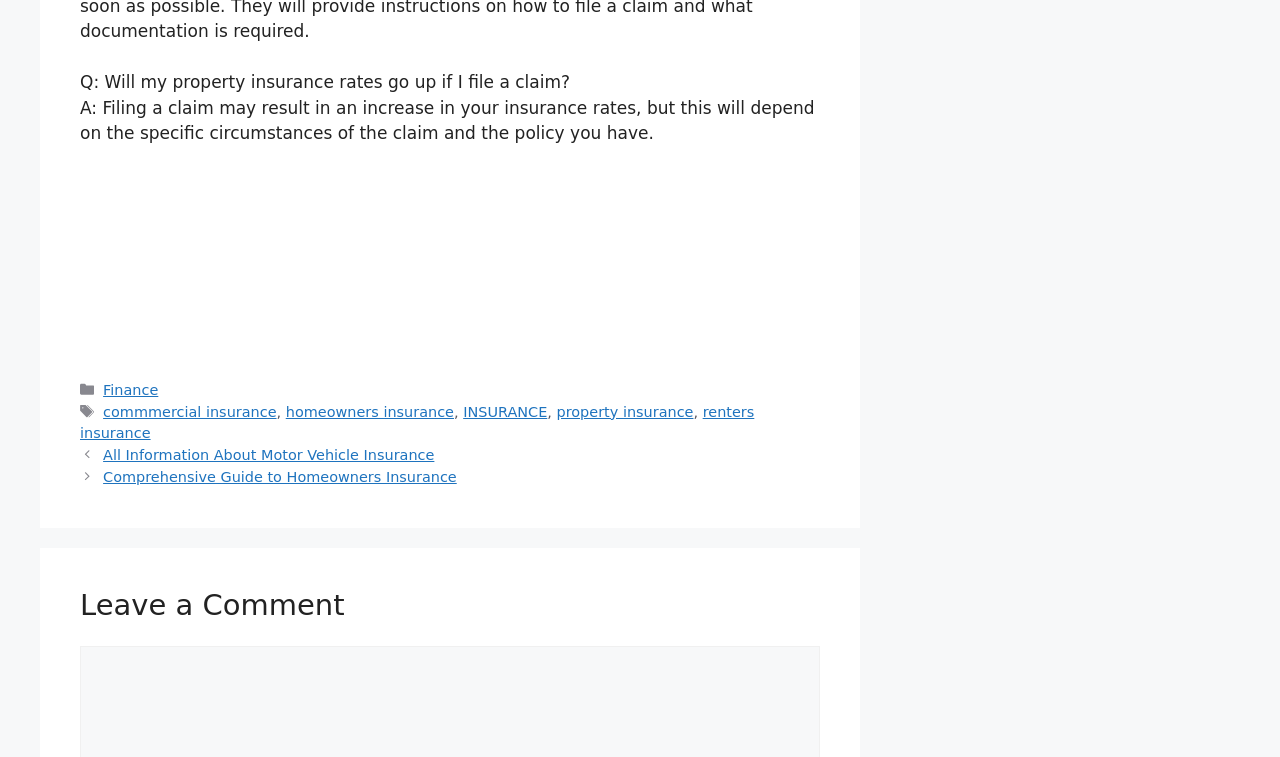From the element description Finance, predict the bounding box coordinates of the UI element. The coordinates must be specified in the format (top-left x, top-left y, bottom-right x, bottom-right y) and should be within the 0 to 1 range.

[0.081, 0.504, 0.124, 0.526]